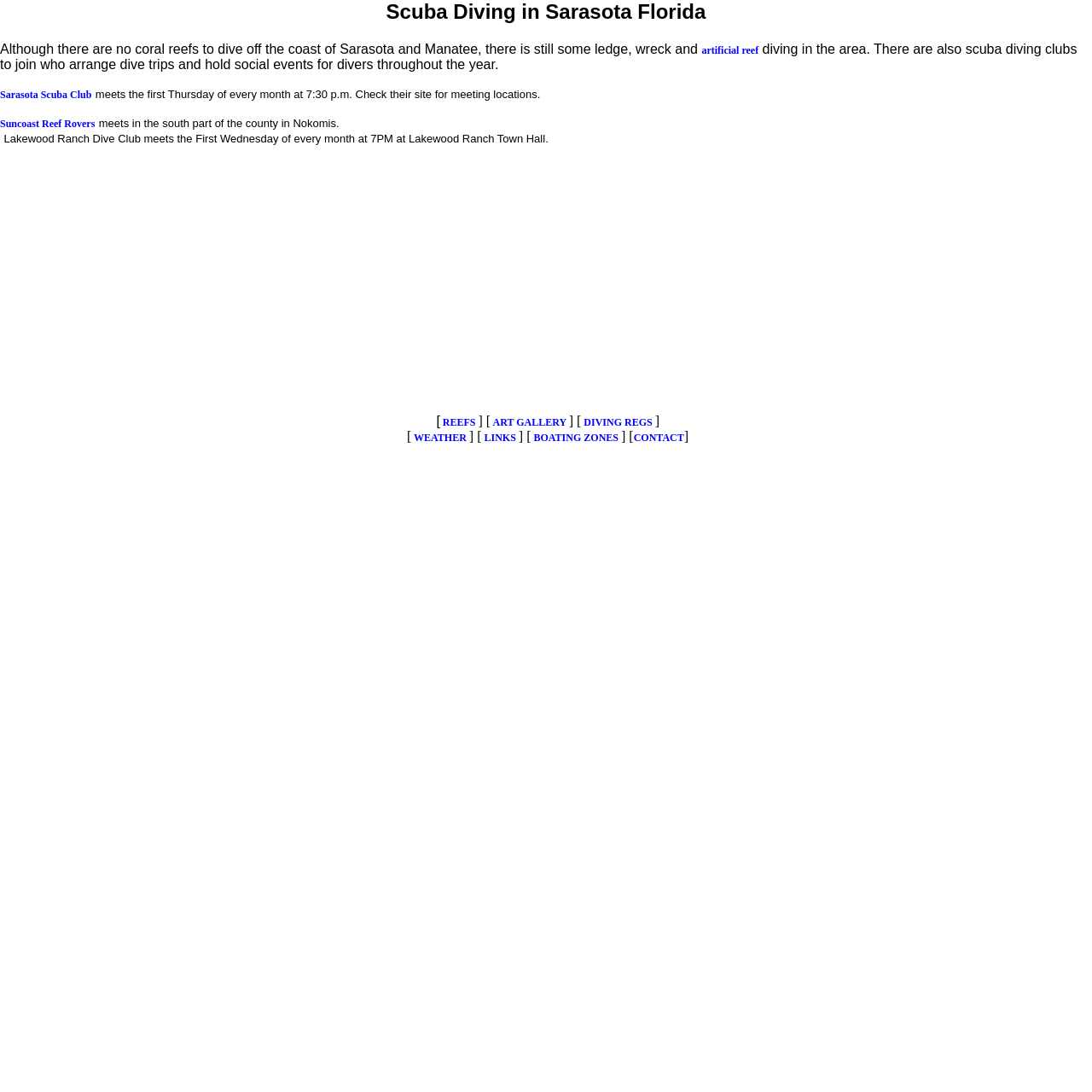Could you indicate the bounding box coordinates of the region to click in order to complete this instruction: "View ART GALLERY".

[0.449, 0.382, 0.521, 0.393]